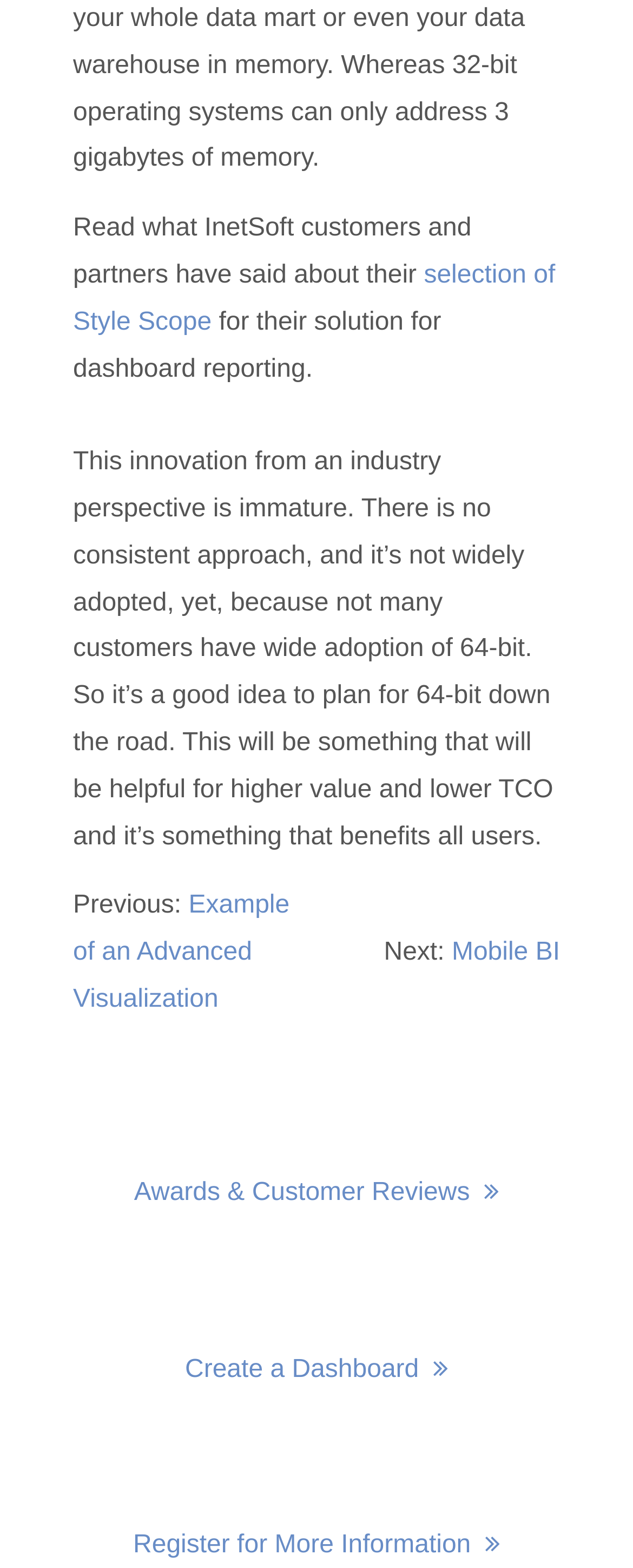Answer with a single word or phrase: 
How many links are there in the webpage?

5